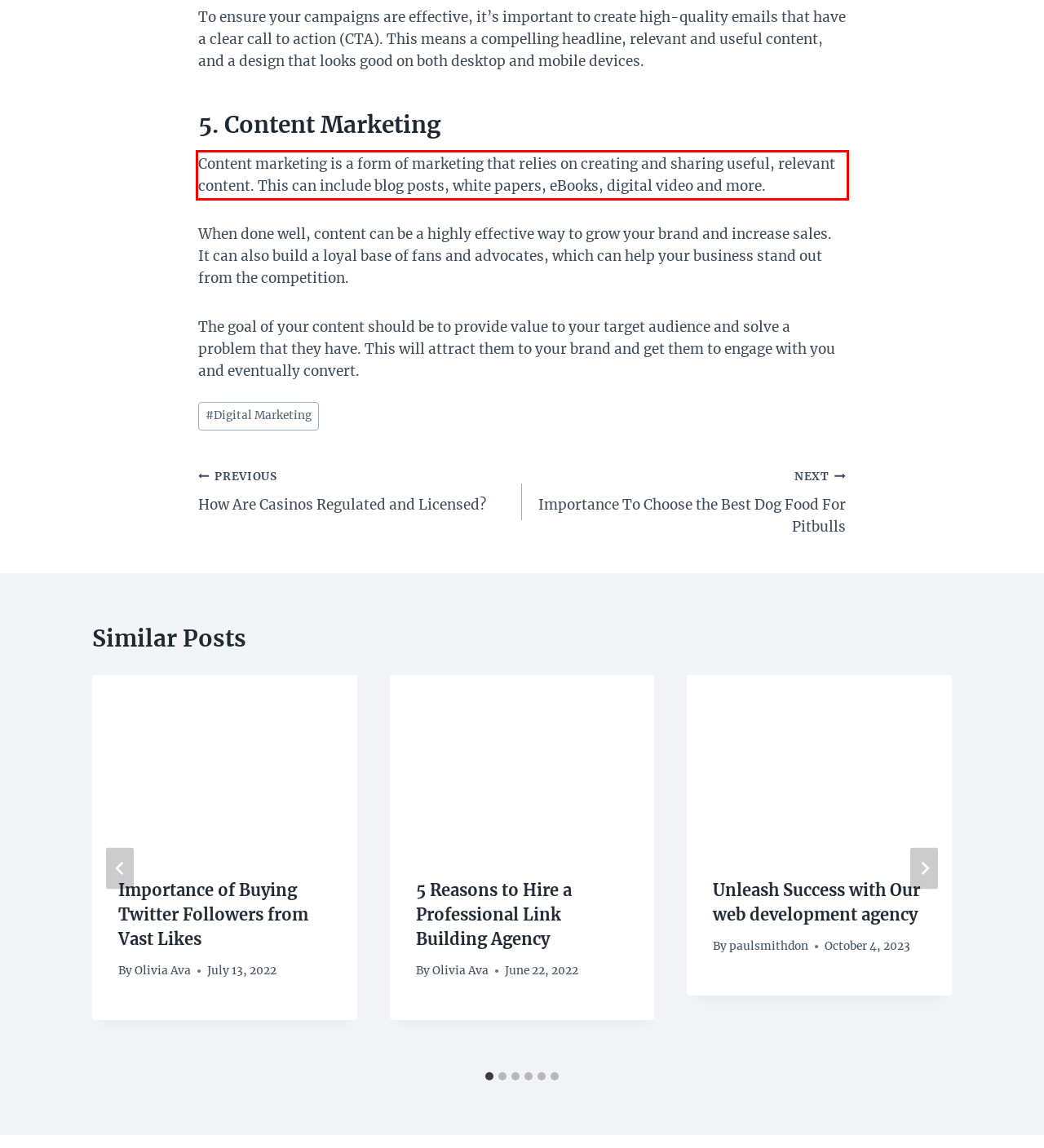Extract and provide the text found inside the red rectangle in the screenshot of the webpage.

Content marketing is a form of marketing that relies on creating and sharing useful, relevant content. This can include blog posts, white papers, eBooks, digital video and more.